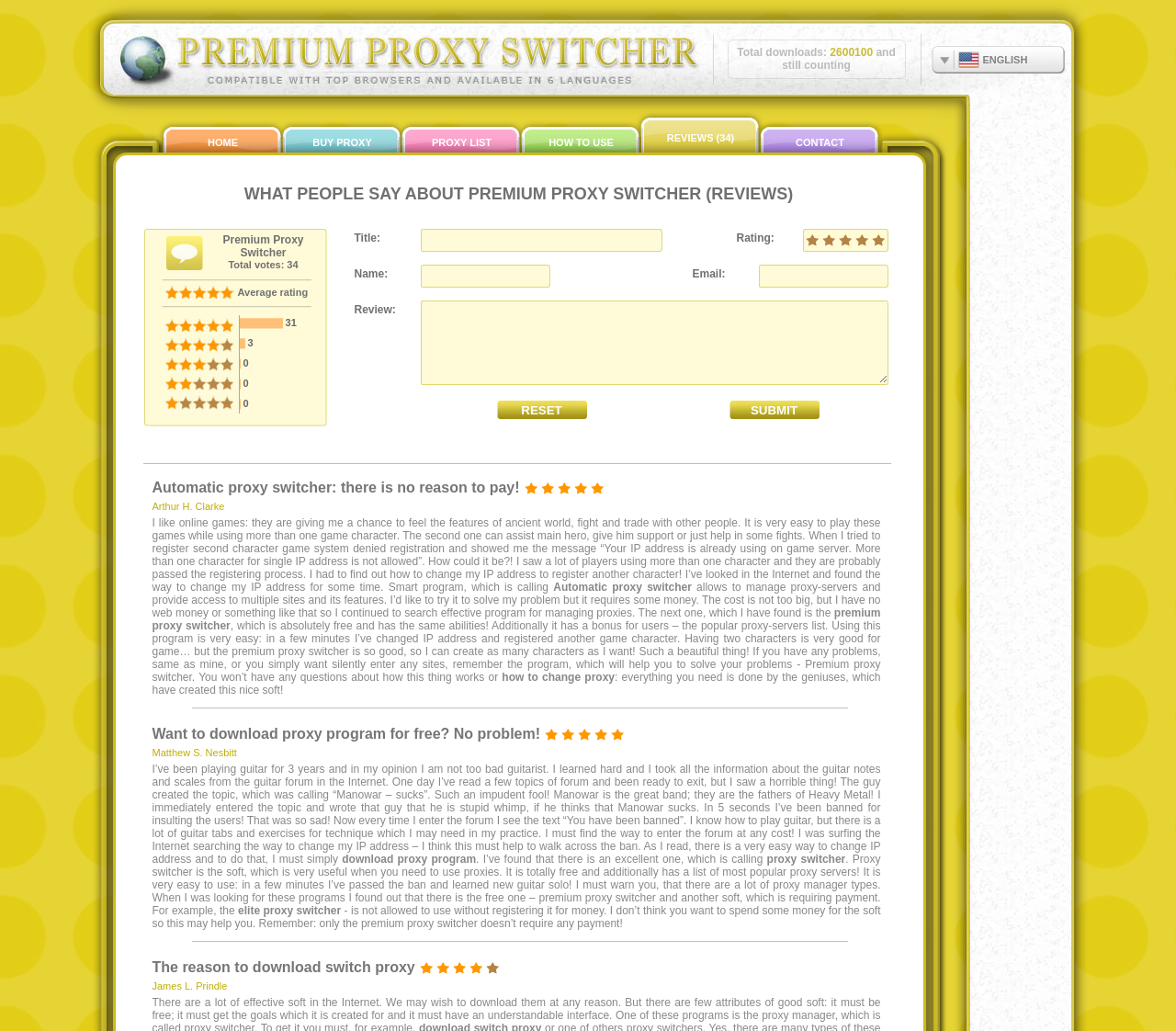Refer to the image and provide a thorough answer to this question:
How many languages are supported?

I found the answer by looking at the links 'ENGLISH', 'РУССКИЙ', 'FRANÇAIS', 'DEUTSCH', 'ESPAÑOL', and 'УКРАЇНСЬКА' which represent the different languages supported.